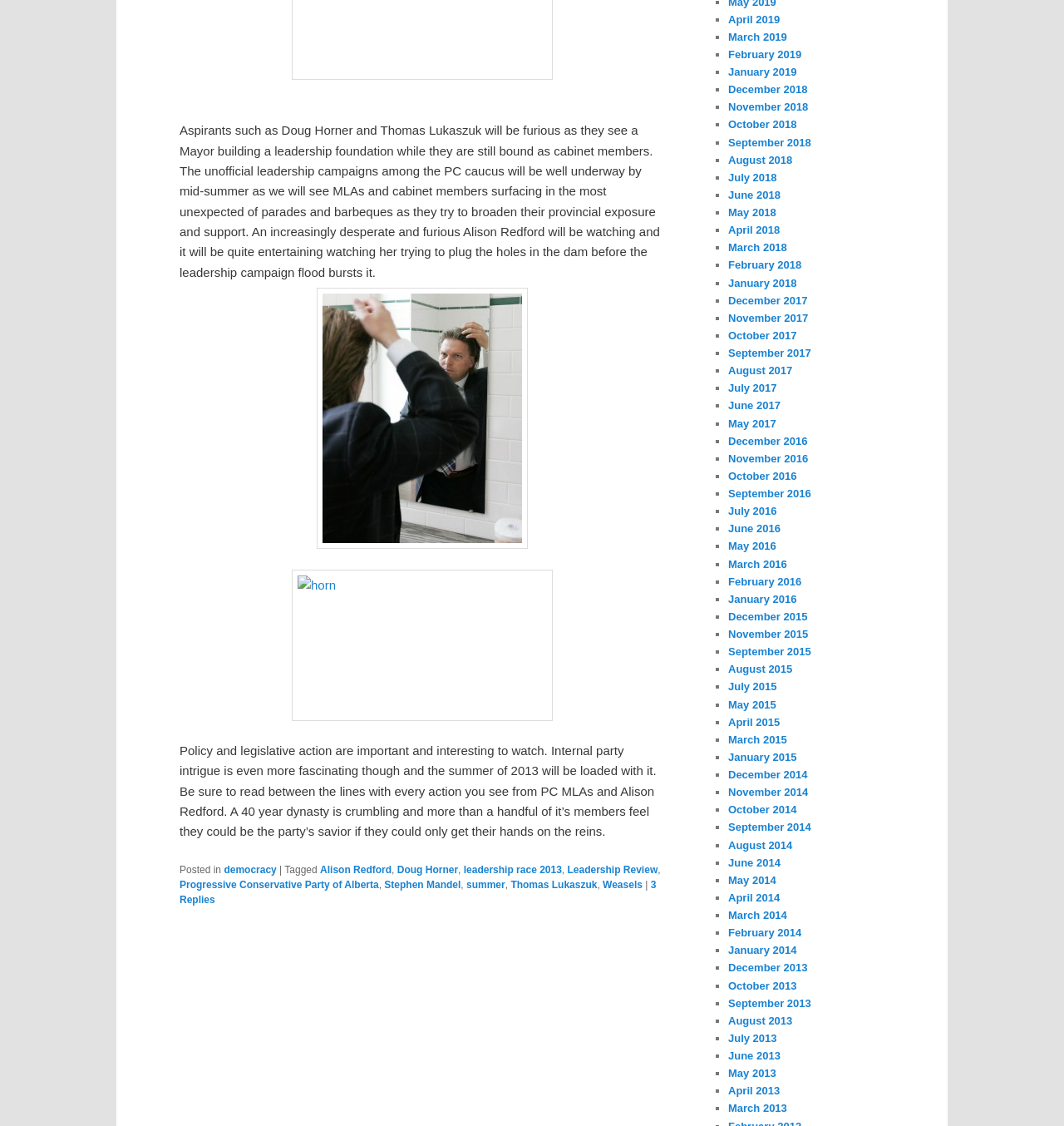Please answer the following question using a single word or phrase: 
What is the format of the article?

Blog post